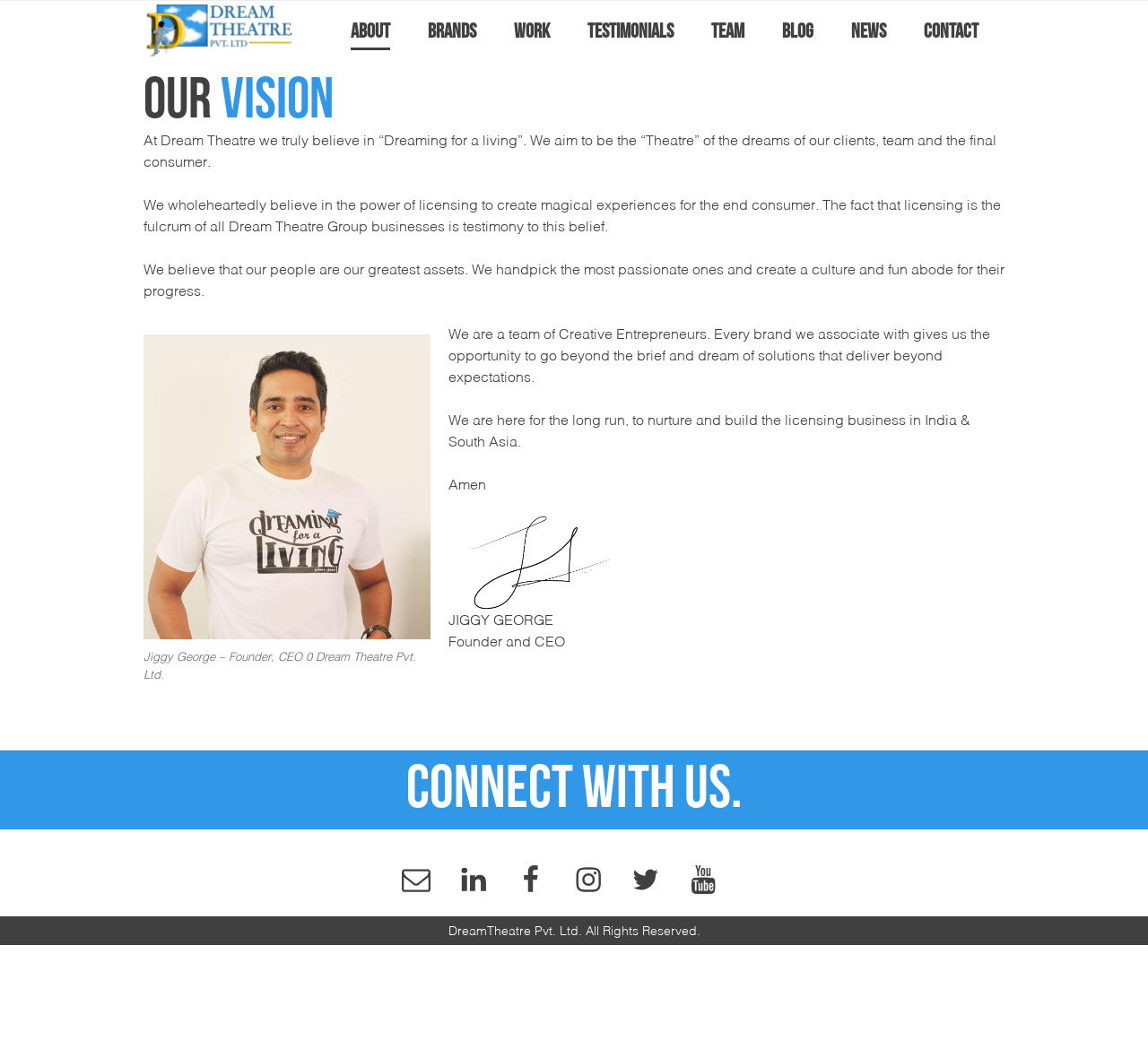Analyze the image and deliver a detailed answer to the question: What is the name of the company?

The name of the company can be found in the top-left corner of the webpage, where it is written as 'DREAM THEATRE' in bold font, and also mentioned in the link 'Dream Theatre' with the image of the company's logo.